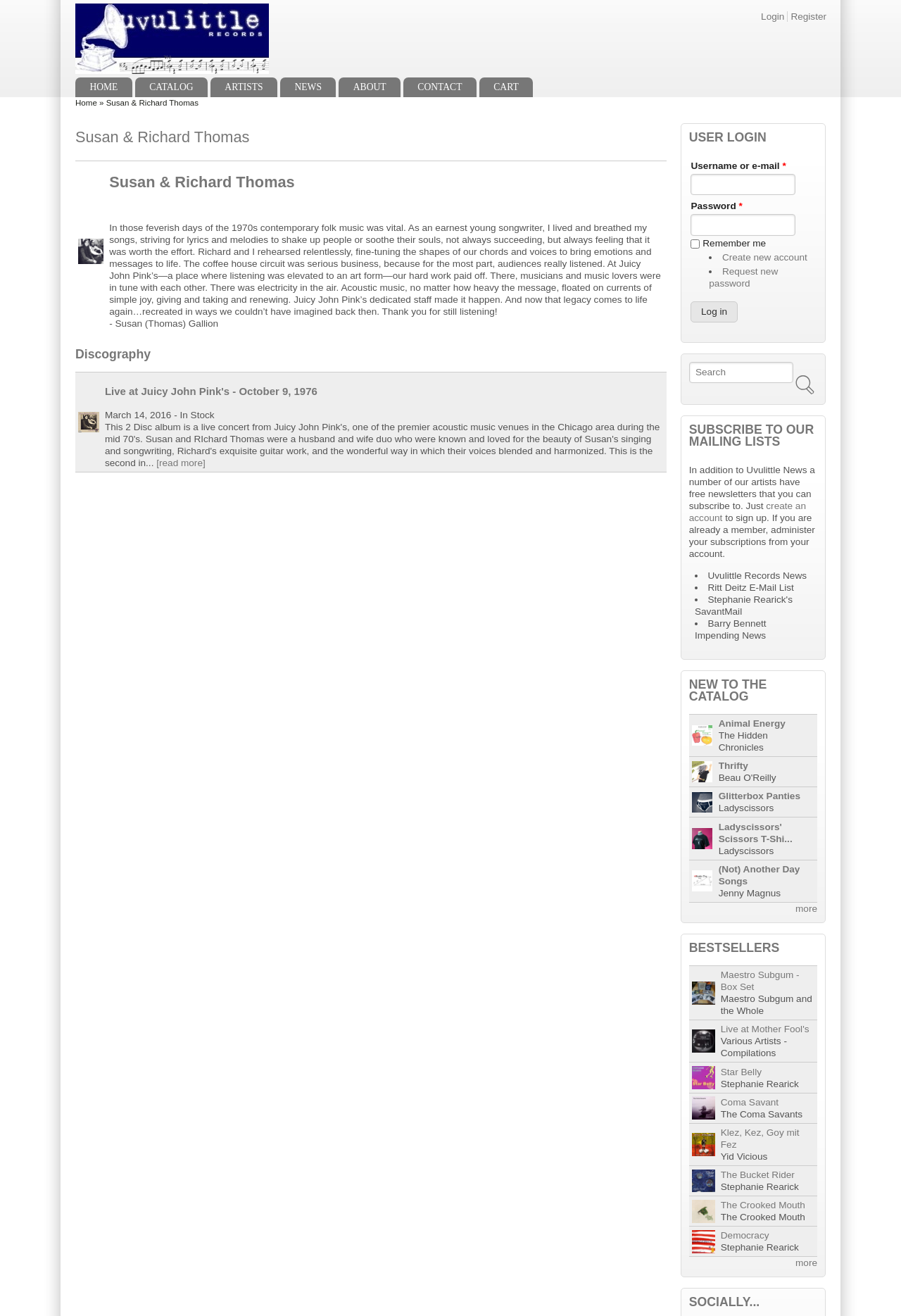What is the main heading of this webpage? Please extract and provide it.

Susan & Richard Thomas